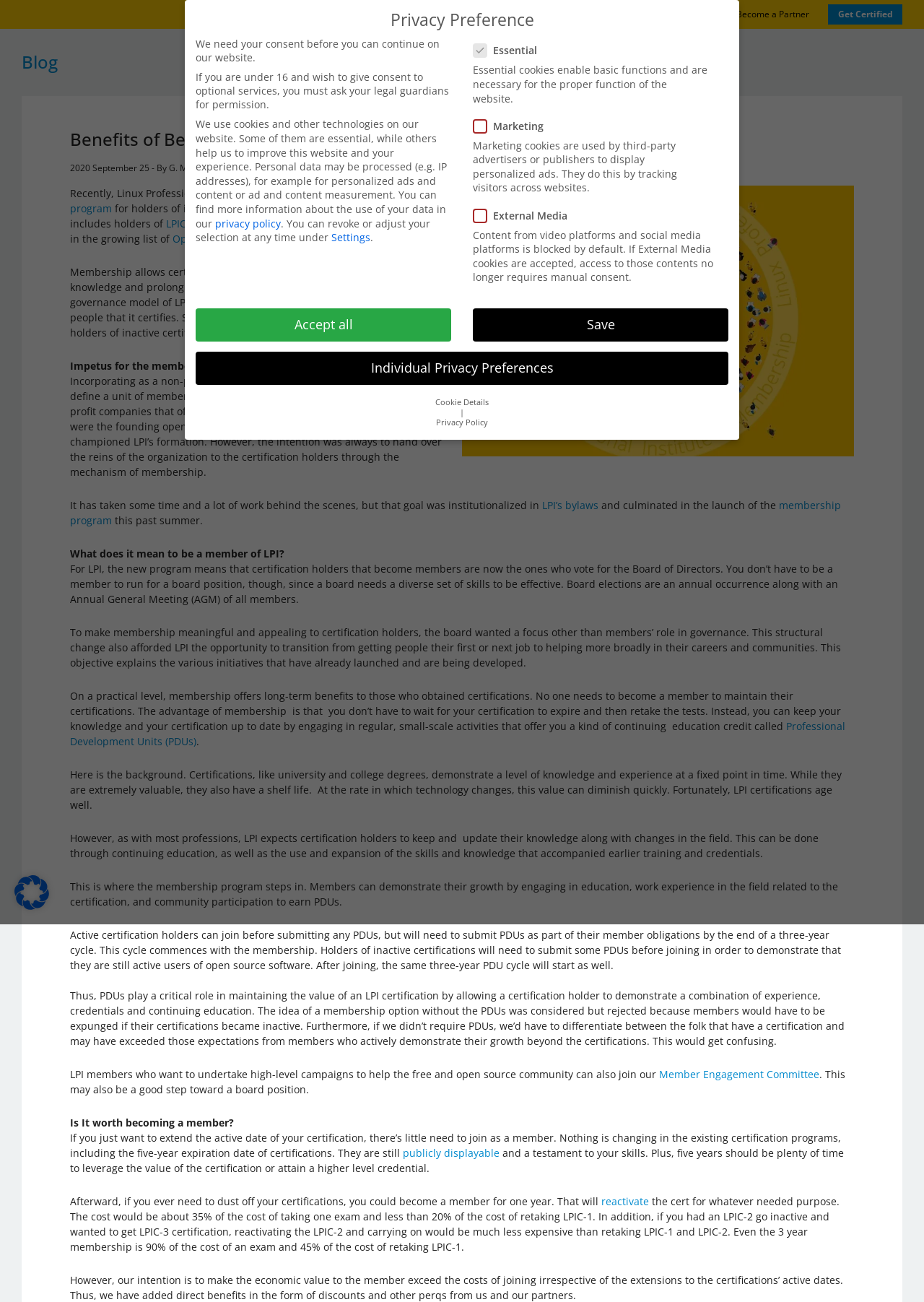What is the purpose of Professional Development Units (PDUs)?
Look at the screenshot and respond with one word or a short phrase.

To demonstrate growth